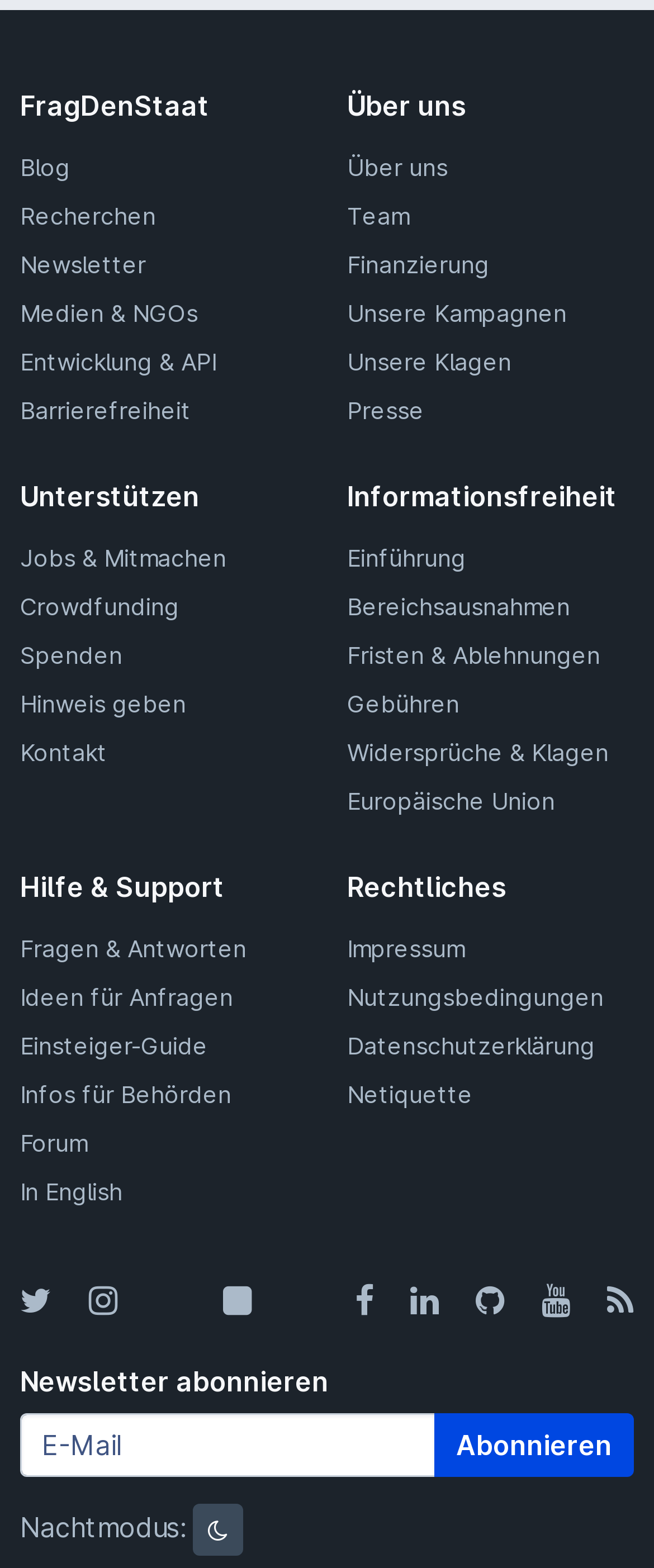Can you identify the bounding box coordinates of the clickable region needed to carry out this instruction: 'Follow on Twitter'? The coordinates should be four float numbers within the range of 0 to 1, stated as [left, top, right, bottom].

[0.031, 0.814, 0.079, 0.846]